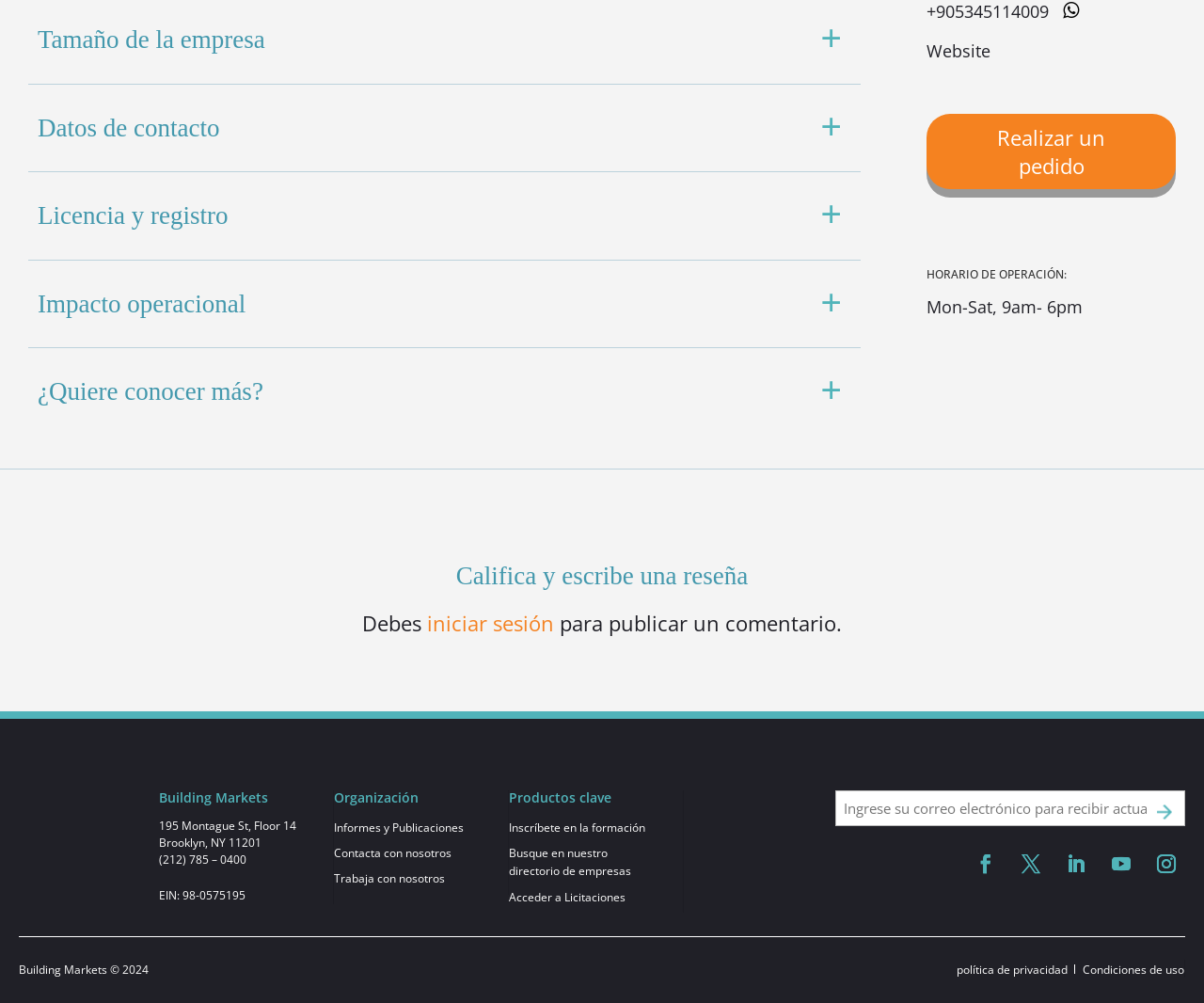Use a single word or phrase to respond to the question:
What is the company's address?

195 Montague St, Floor 14, Brooklyn, NY 11201